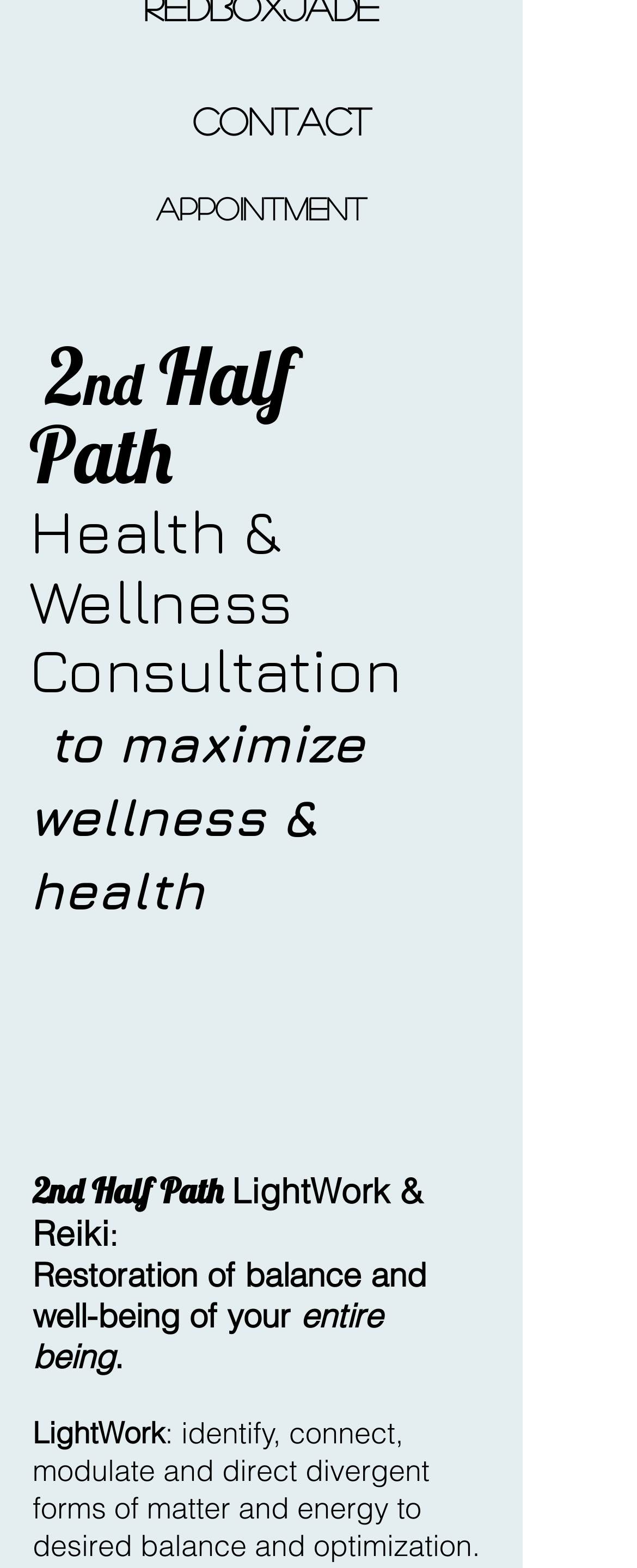Identify and provide the bounding box coordinates of the UI element described: "contact". The coordinates should be formatted as [left, top, right, bottom], with each number being a float between 0 and 1.

[0.295, 0.056, 0.574, 0.098]